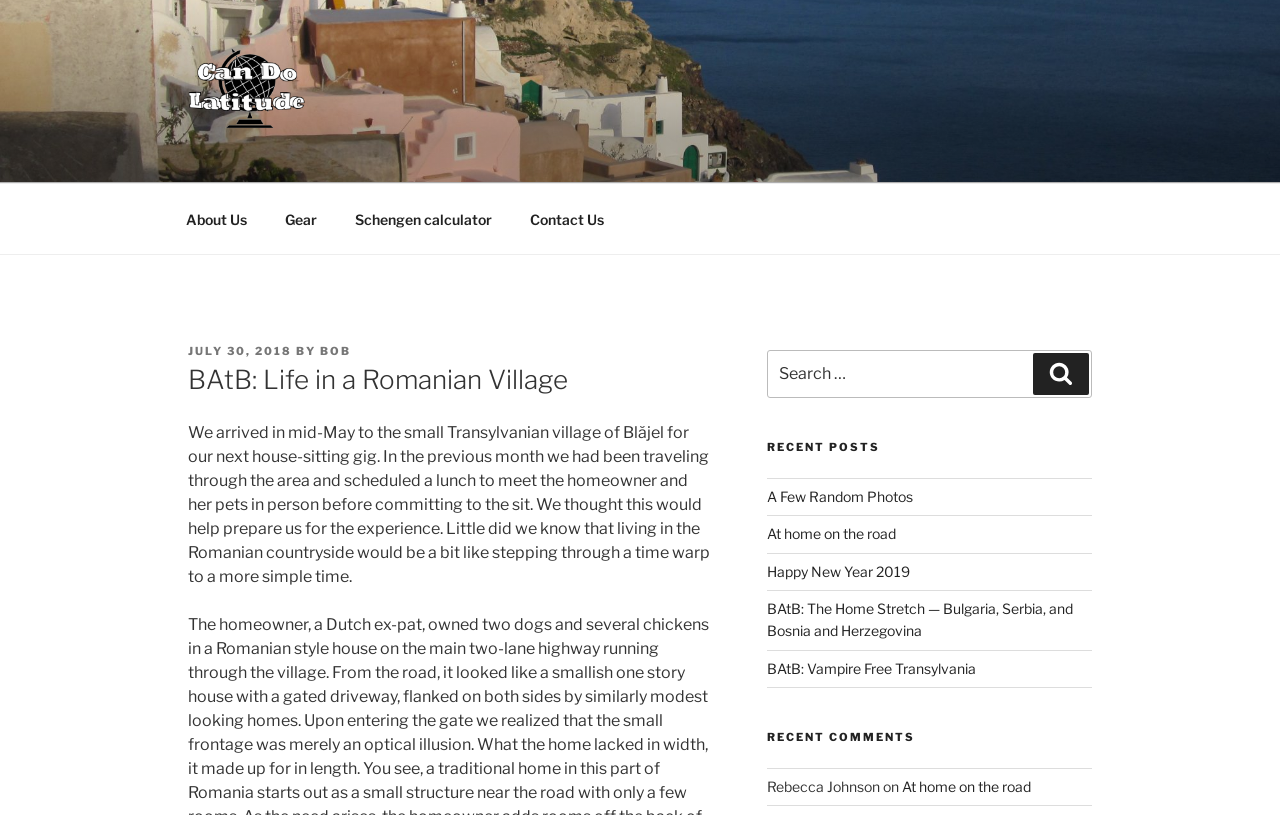Answer the following query concisely with a single word or phrase:
What is the name of the village mentioned in the article?

Blăjel